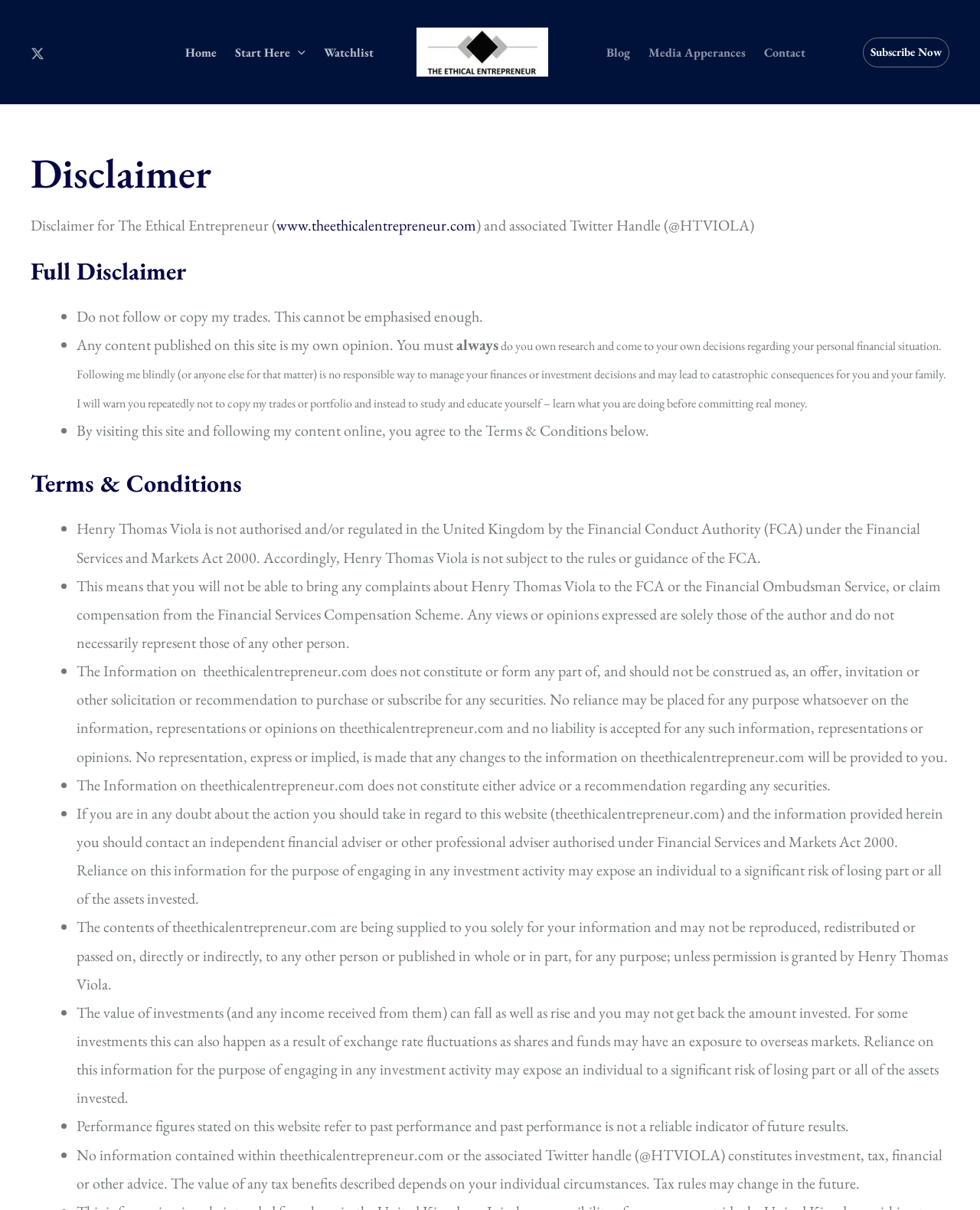Using the element description provided, determine the bounding box coordinates in the format (top-left x, top-left y, bottom-right x, bottom-right y). Ensure that all values are floating point numbers between 0 and 1. Element description: www.theethicalentrepreneur.com

[0.282, 0.178, 0.486, 0.195]